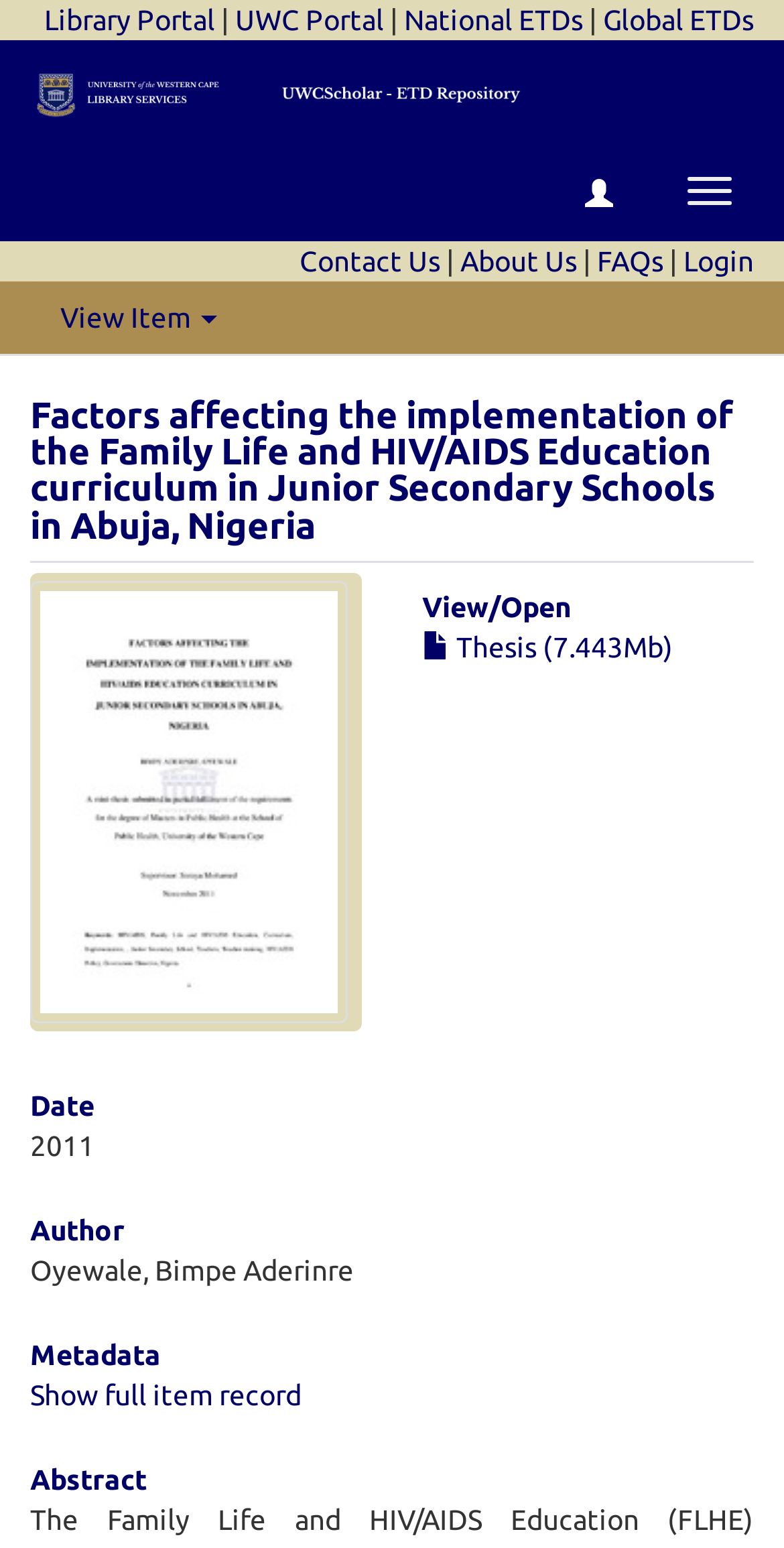Can you identify the bounding box coordinates of the clickable region needed to carry out this instruction: 'Click on the article Think Climate Change Won’t Affect You? You’re Wrong. Feel Powerless To Do Something About Climate Change? You’re Not!'? The coordinates should be four float numbers within the range of 0 to 1, stated as [left, top, right, bottom].

None